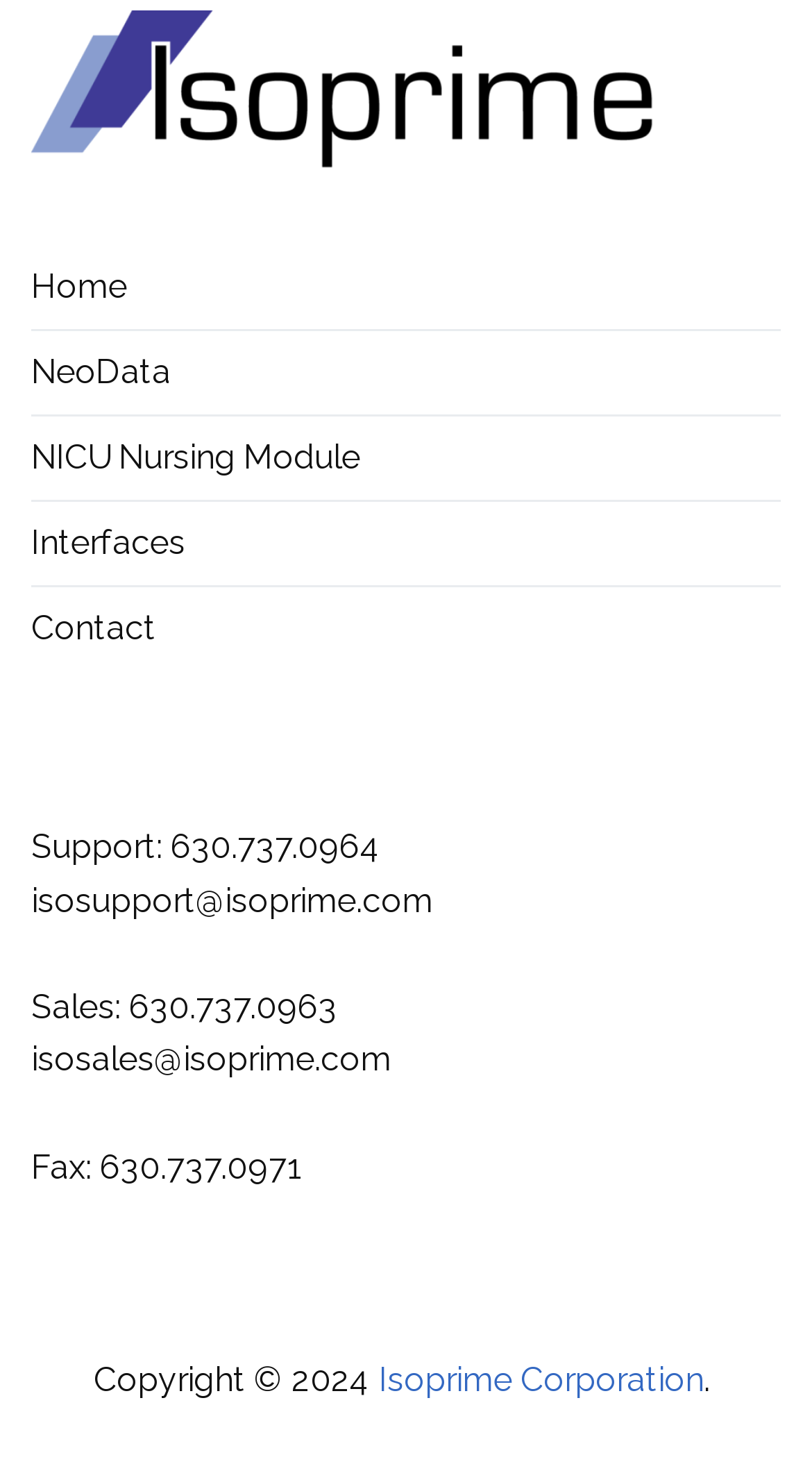What is the phone number for sales?
Answer with a single word or short phrase according to what you see in the image.

630.737.0963